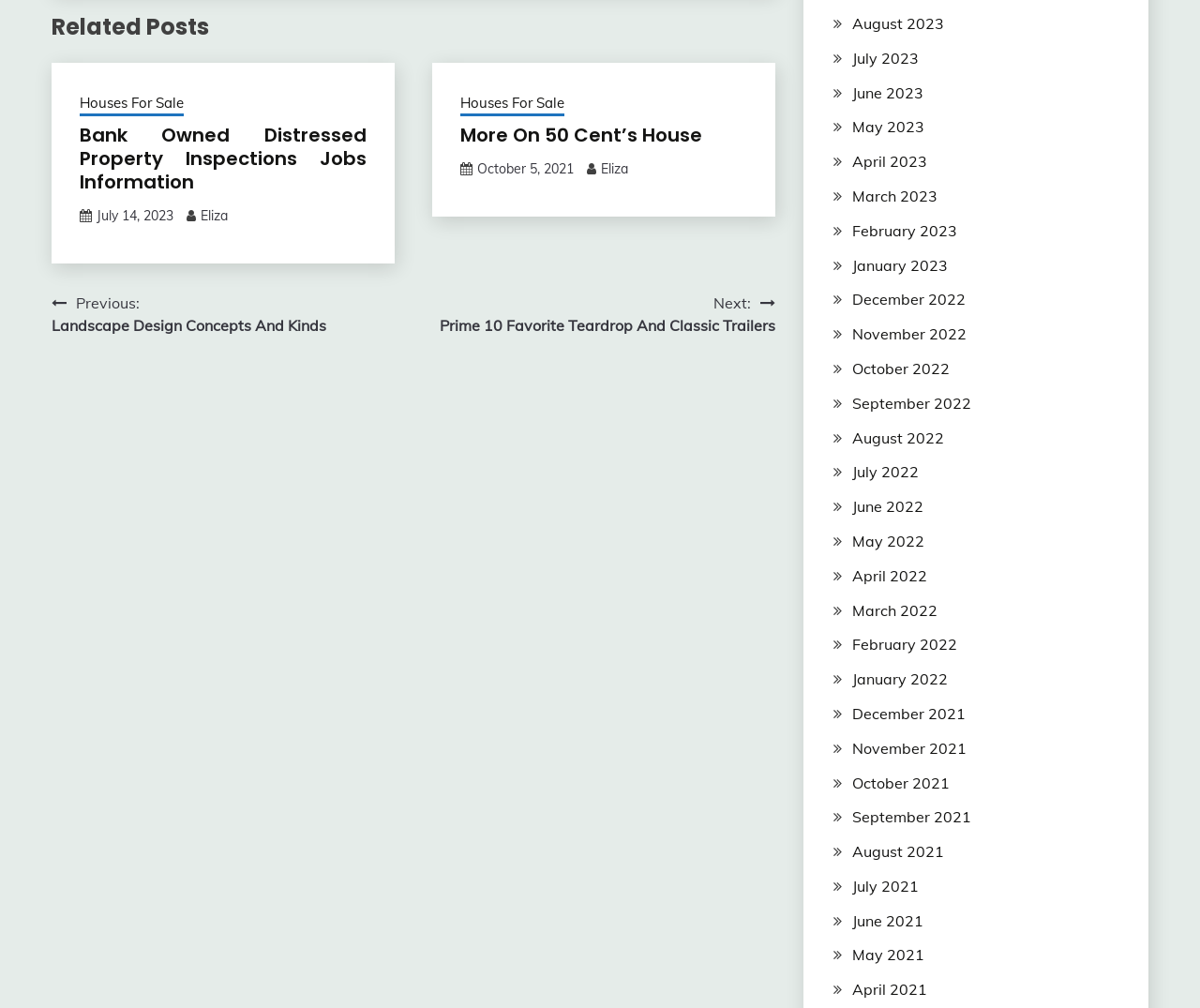Locate the bounding box coordinates of the element that should be clicked to fulfill the instruction: "View related posts".

[0.043, 0.01, 0.646, 0.043]